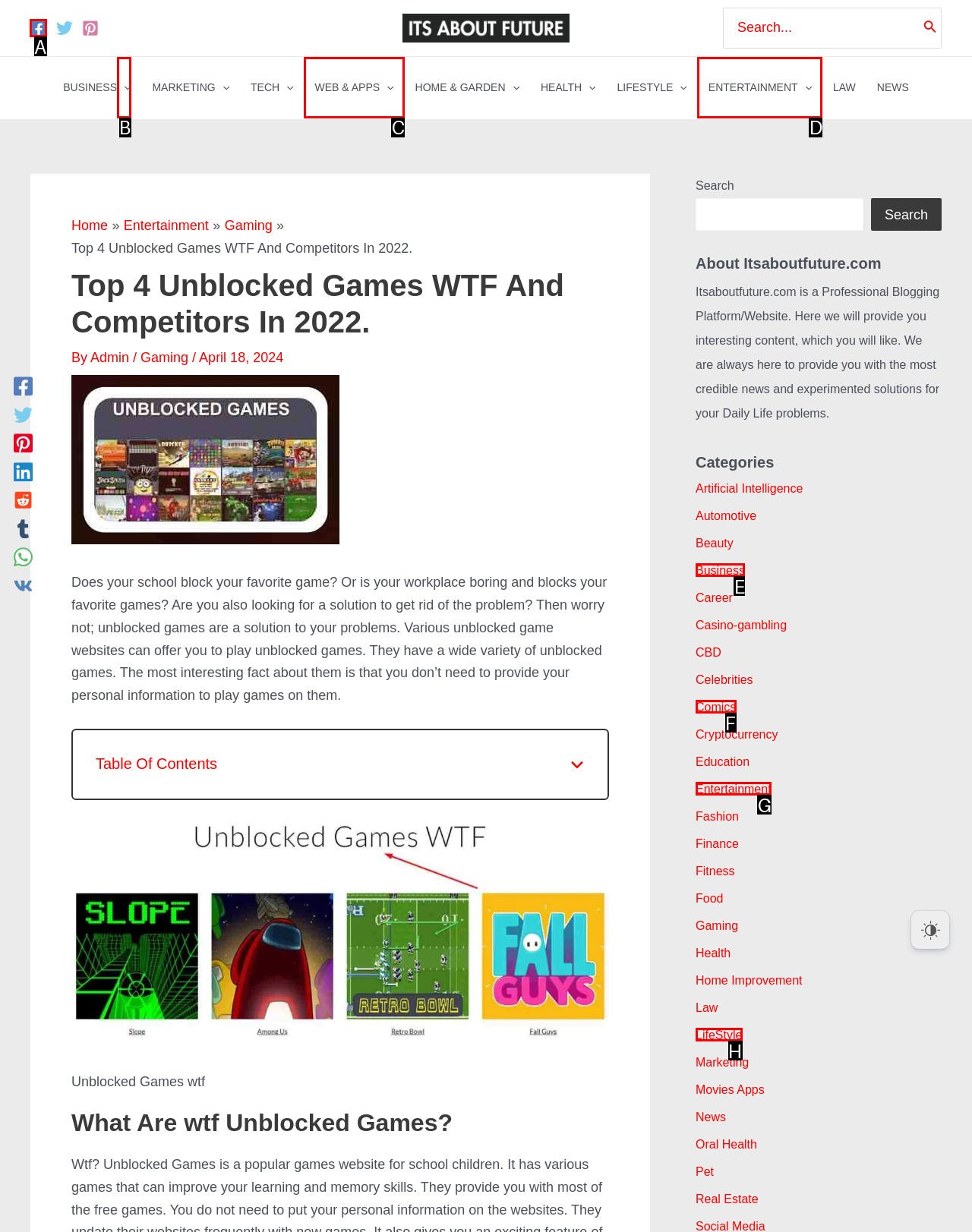To execute the task: Click on Facebook link, which one of the highlighted HTML elements should be clicked? Answer with the option's letter from the choices provided.

A